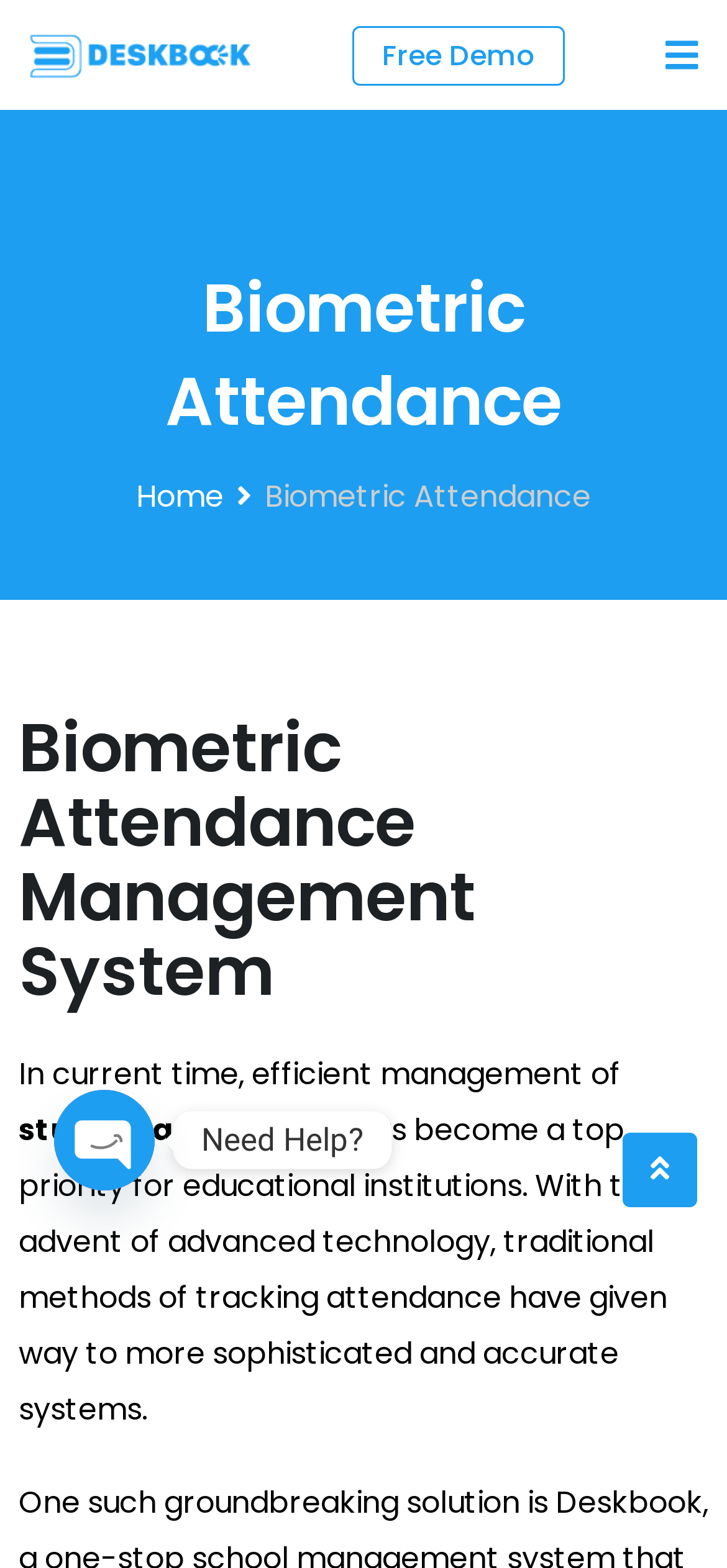Give a detailed account of the webpage, highlighting key information.

The webpage is about Biometric Attendance, a workforce management system that boosts productivity and security. At the top left corner, there is a Deskbook logo, which is a link. Next to it, on the top right, is a "Free Demo" link. 

Below the logo, there is a heading that reads "Biometric Attendance" in a prominent font size. Underneath this heading, there is a navigation menu with a "Home" link. 

Further down, there is a larger heading that says "Biometric Attendance Management System". Below this heading, there are three paragraphs of text that discuss the importance of efficient student attendance management in educational institutions and how traditional methods are being replaced by more advanced technology.

On the right side of the page, there are three icons: a phone icon, a Whatsapp icon, and a chat icon, each with a corresponding link. Above these icons, there is a "Need Help?" text. 

The overall layout of the page is organized, with clear headings and concise text that effectively communicates the purpose and benefits of the Biometric Attendance system.